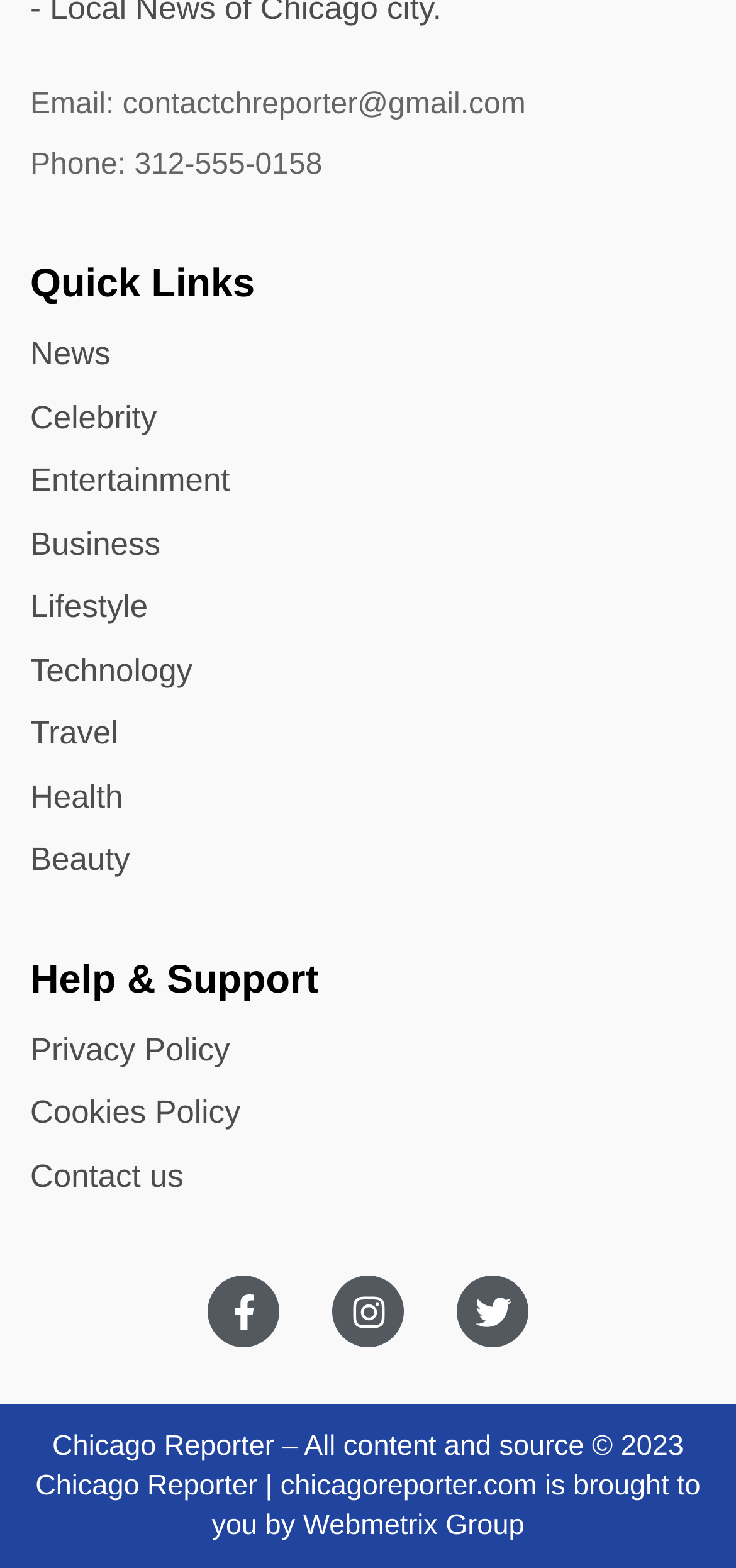Please provide a detailed answer to the question below by examining the image:
What is the name of the company that brought this website?

I found the company name at the bottom of the webpage, where it says 'chicagoreporter.com is brought to you by Webmetrix Group'.